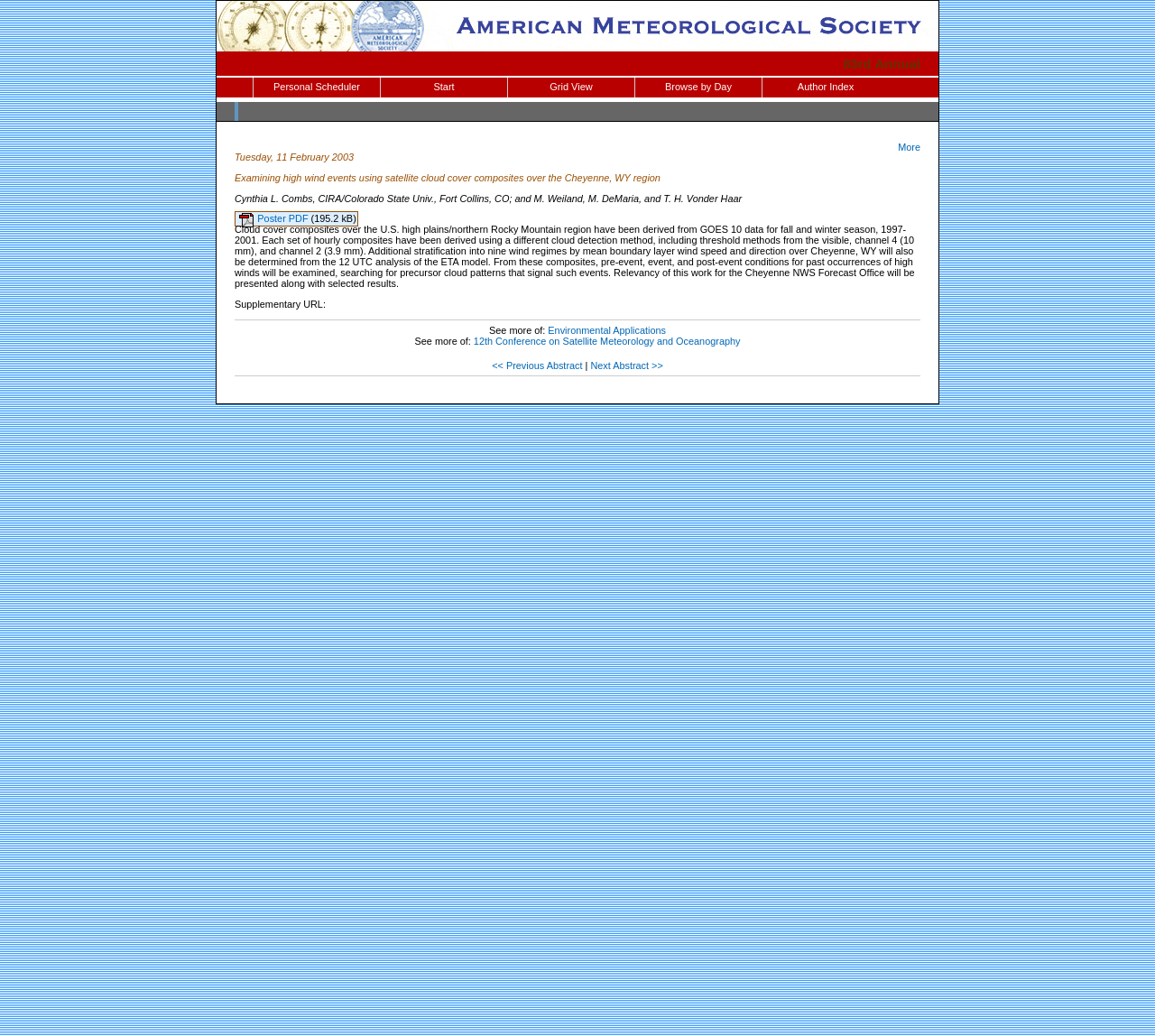Could you highlight the region that needs to be clicked to execute the instruction: "Visit the American Meteorological Society website"?

[0.188, 0.039, 0.812, 0.052]